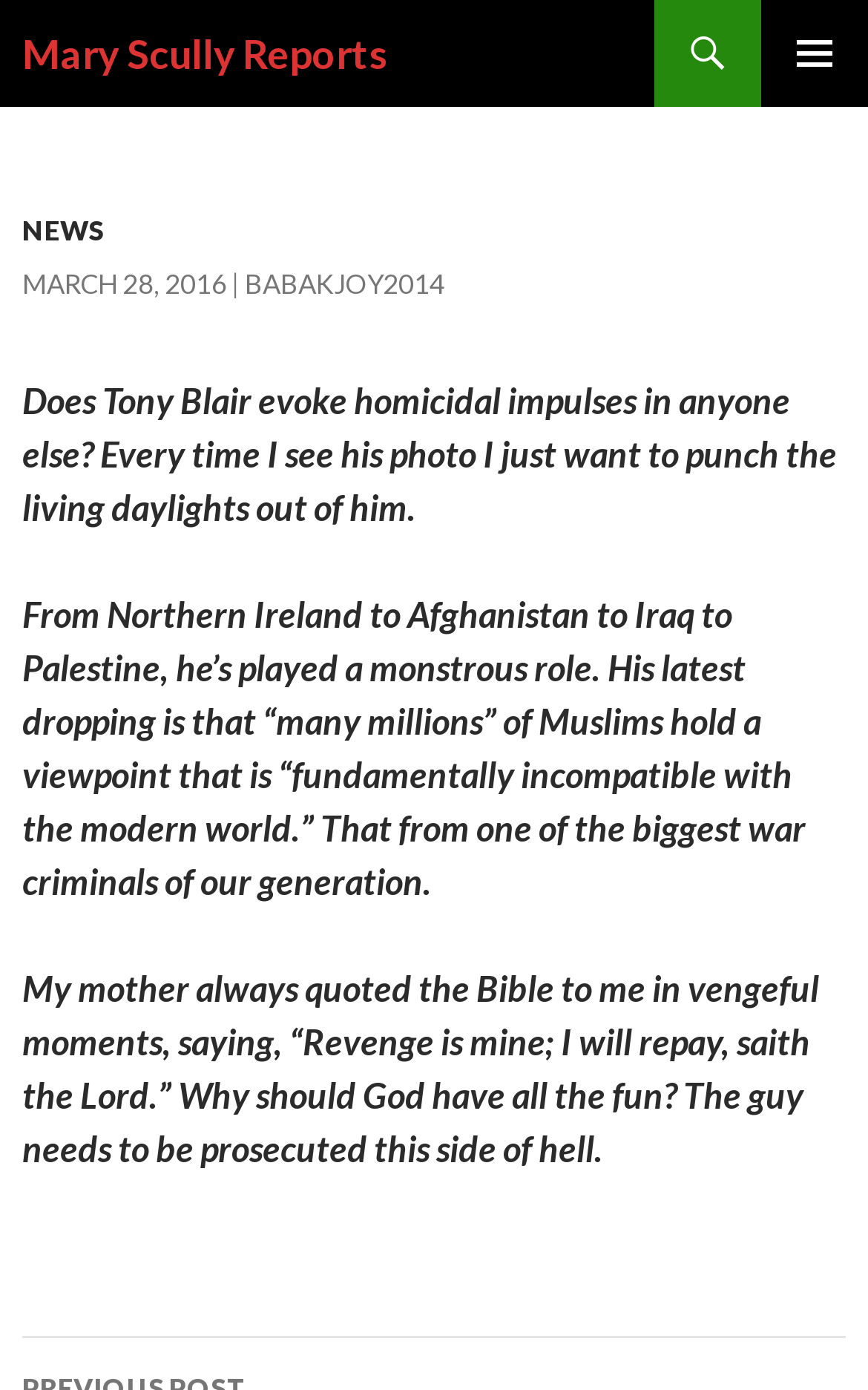Generate a comprehensive caption for the webpage you are viewing.

The webpage is titled "Mary Scully Reports" and has a prominent heading with the same title at the top left corner. Below the title, there is a link with the same text, "Mary Scully Reports". On the top right corner, there is a button labeled "PRIMARY MENU". 

Below the title, there is a link labeled "SKIP TO CONTENT" on the top left side. The main content of the webpage is an article that occupies most of the page. The article has a header section that contains three links: "NEWS", "MARCH 28, 2016", and "BABAKJOY2014". The "MARCH 28, 2016" link also contains a time element.

Below the header section, there are three blocks of static text. The first block of text expresses a strong negative sentiment towards Tony Blair, describing him as a war criminal and expressing a desire to punish him. The second block of text continues to criticize Tony Blair, accusing him of playing a monstrous role in various conflicts. The third block of text quotes the Bible and expresses a desire for revenge against Tony Blair.

At the bottom of the page, there is a heading labeled "Post navigation" on the left side.